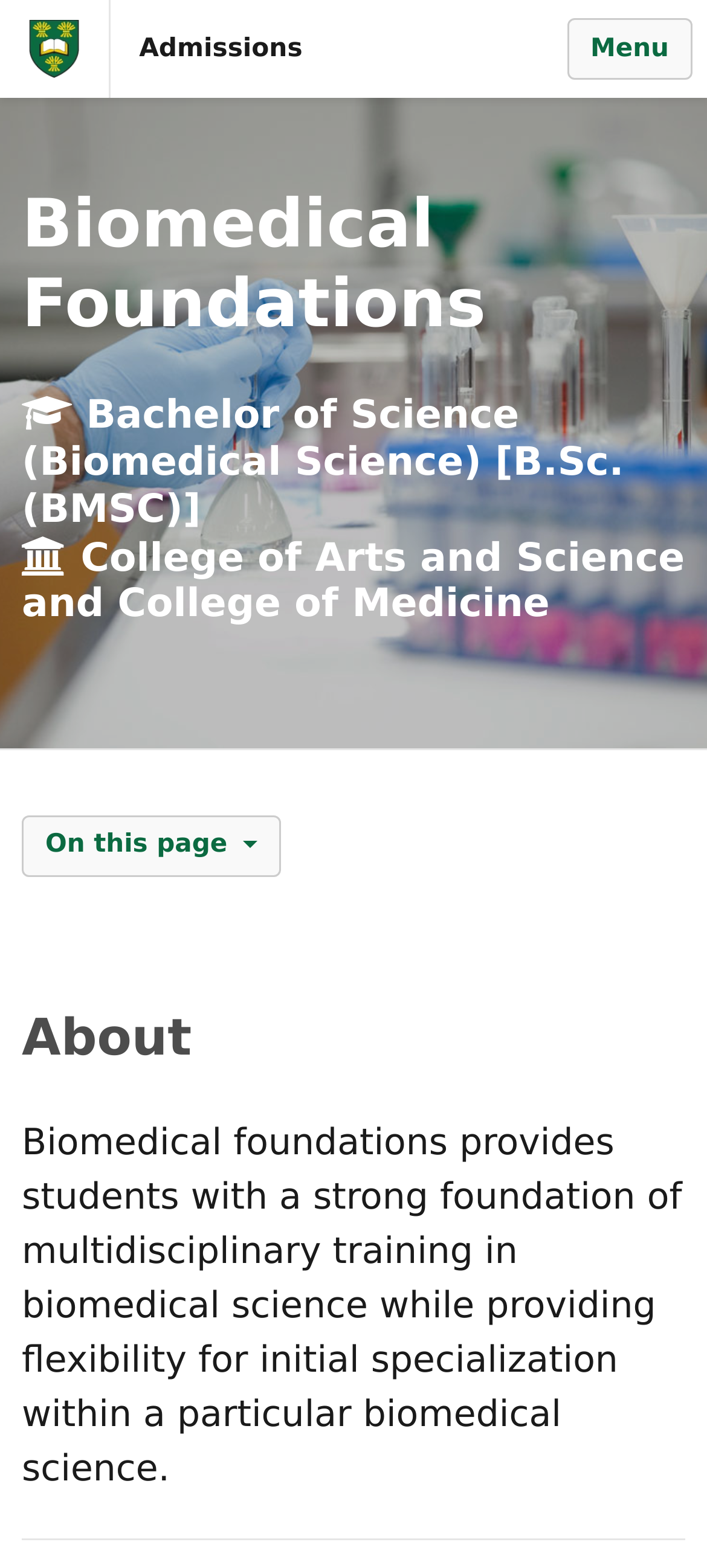Provide a comprehensive description of the webpage.

The webpage is about the Biomedical Foundations program at the University of Saskatchewan, specifically its admissions process. At the top left corner, there is a link to the university's main page, accompanied by a small university logo. Next to it, there is a link to the admissions page. On the top right corner, there is a button to open a menu.

Below the top navigation bar, there is a prominent heading that reads "Biomedical Foundations". Underneath it, there is a subheading that provides more details about the program, including the degree offered and the colleges involved.

Further down the page, there is a button labeled "On this page" that, when expanded, reveals a section with a heading "About" and a paragraph of text that describes the program's multidisciplinary approach to biomedical science. The text explains that the program provides students with a strong foundation in biomedical science while allowing for initial specialization in a particular area.

Overall, the webpage is focused on providing information about the Biomedical Foundations program at the University of Saskatchewan, with a clear structure and easy-to-navigate layout.